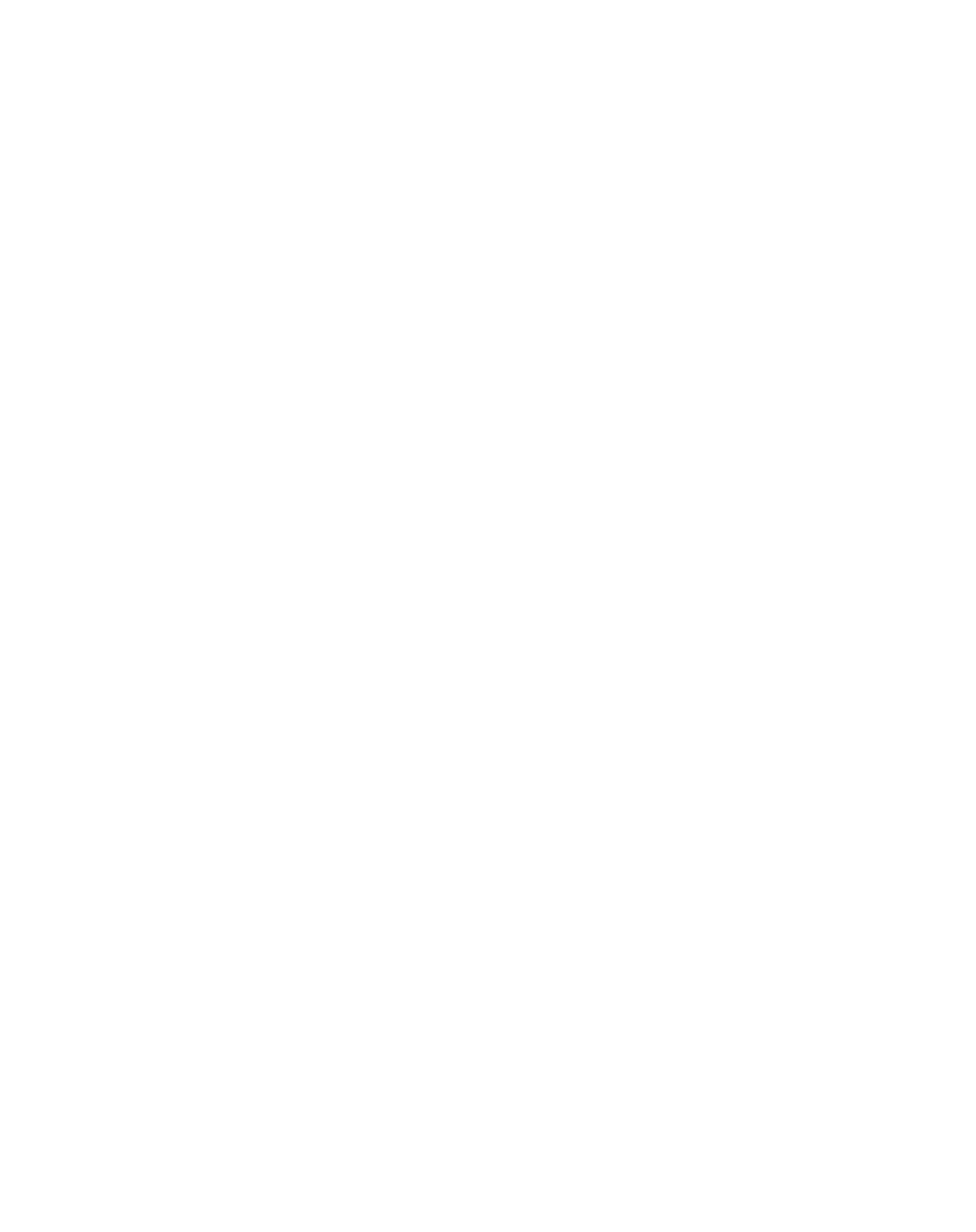Refer to the image and provide a thorough answer to this question:
What are the rights when personal data is provided?

According to the webpage, when personal data is provided, individuals have several rights, including the right to request access, rectification, erasure, restriction of processing, object to processing, data portability, withdraw consent, and information, as well as the right to object to automated individual decision-making.